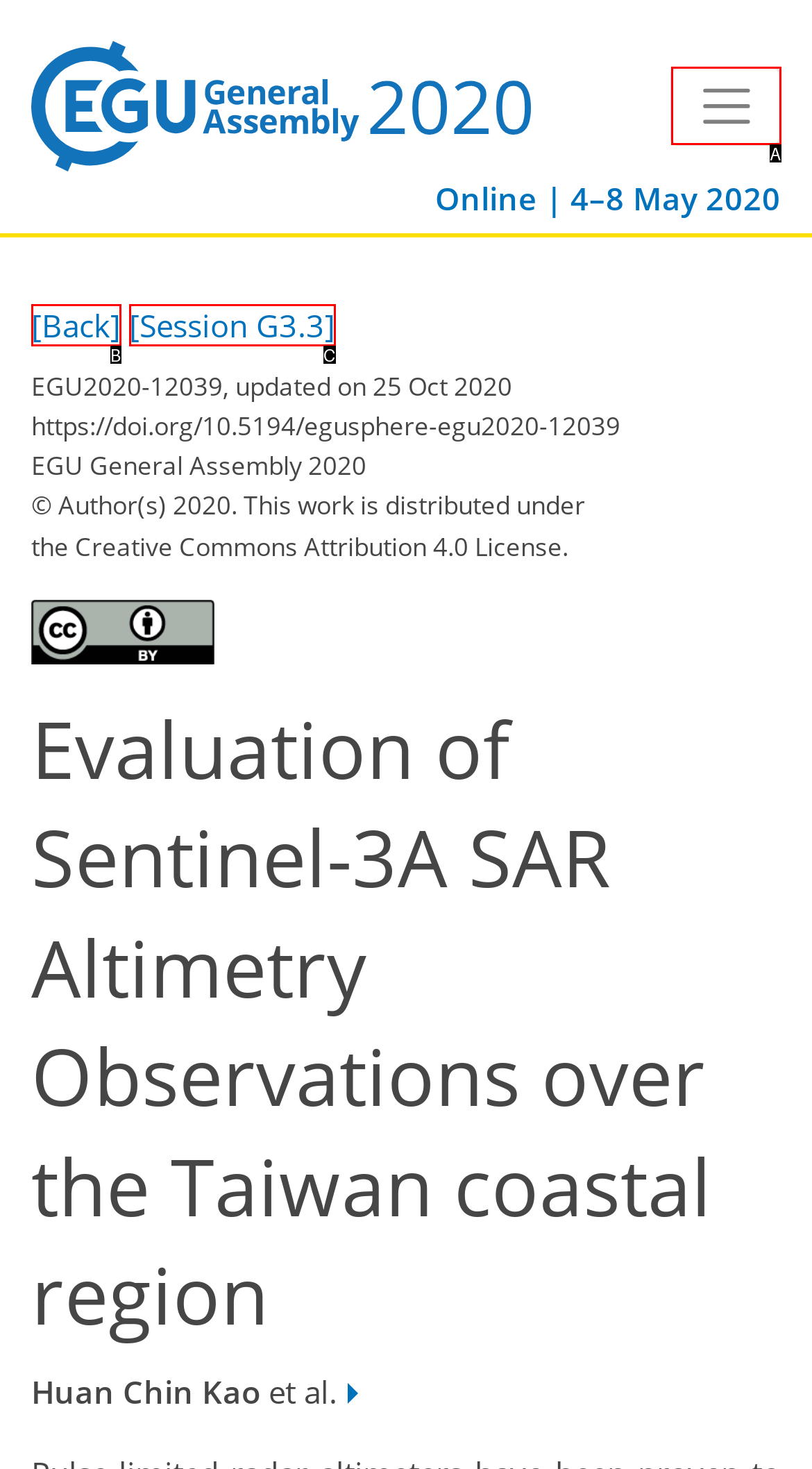From the options shown, which one fits the description: Financial News? Respond with the appropriate letter.

None